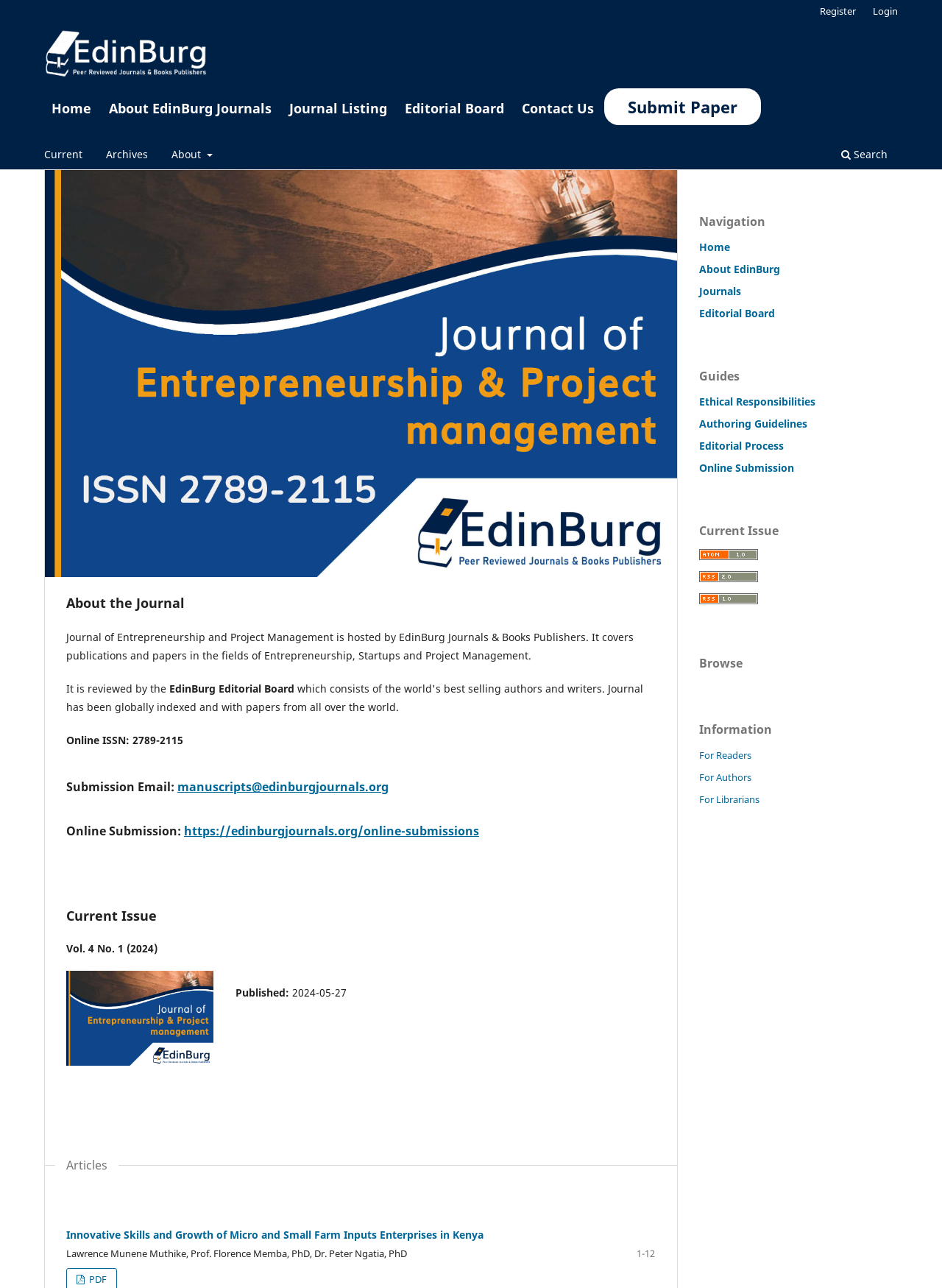Find the main header of the webpage and produce its text content.

Journal of Entrepreneurship & Project Management